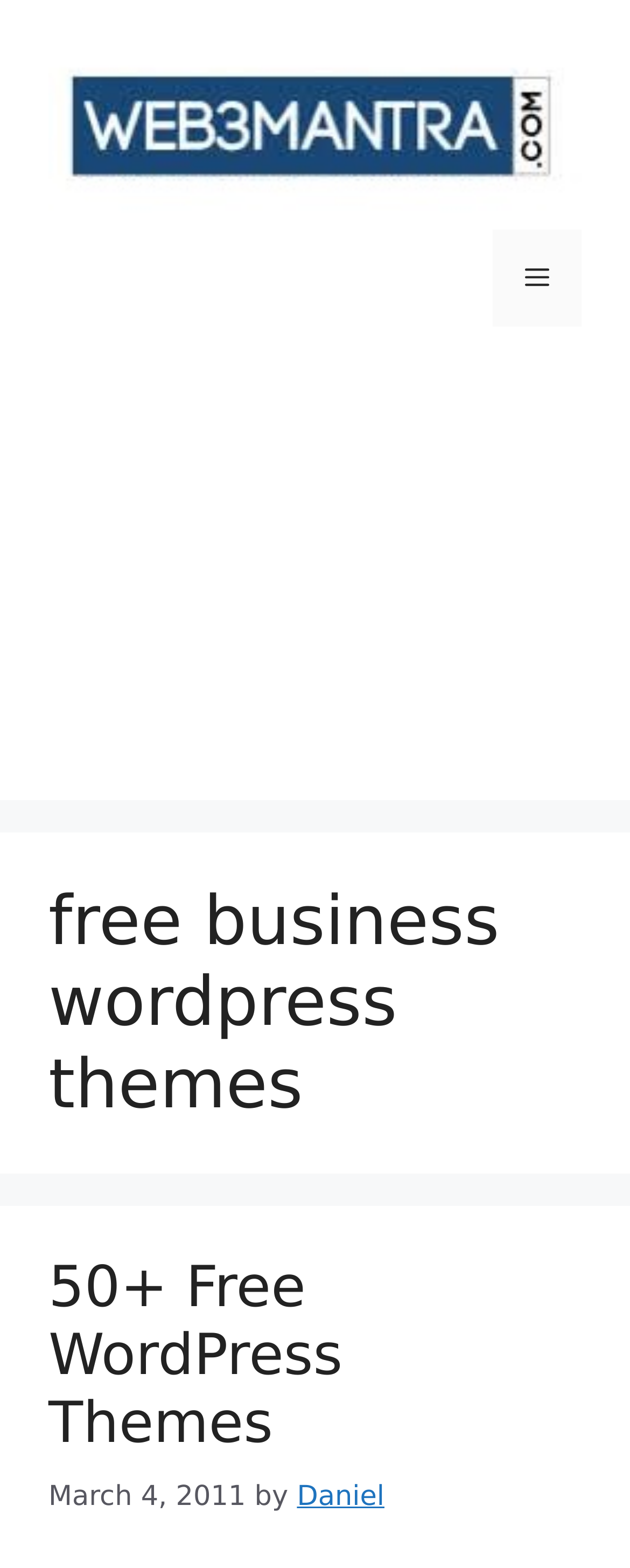Please identify and generate the text content of the webpage's main heading.

free business wordpress themes